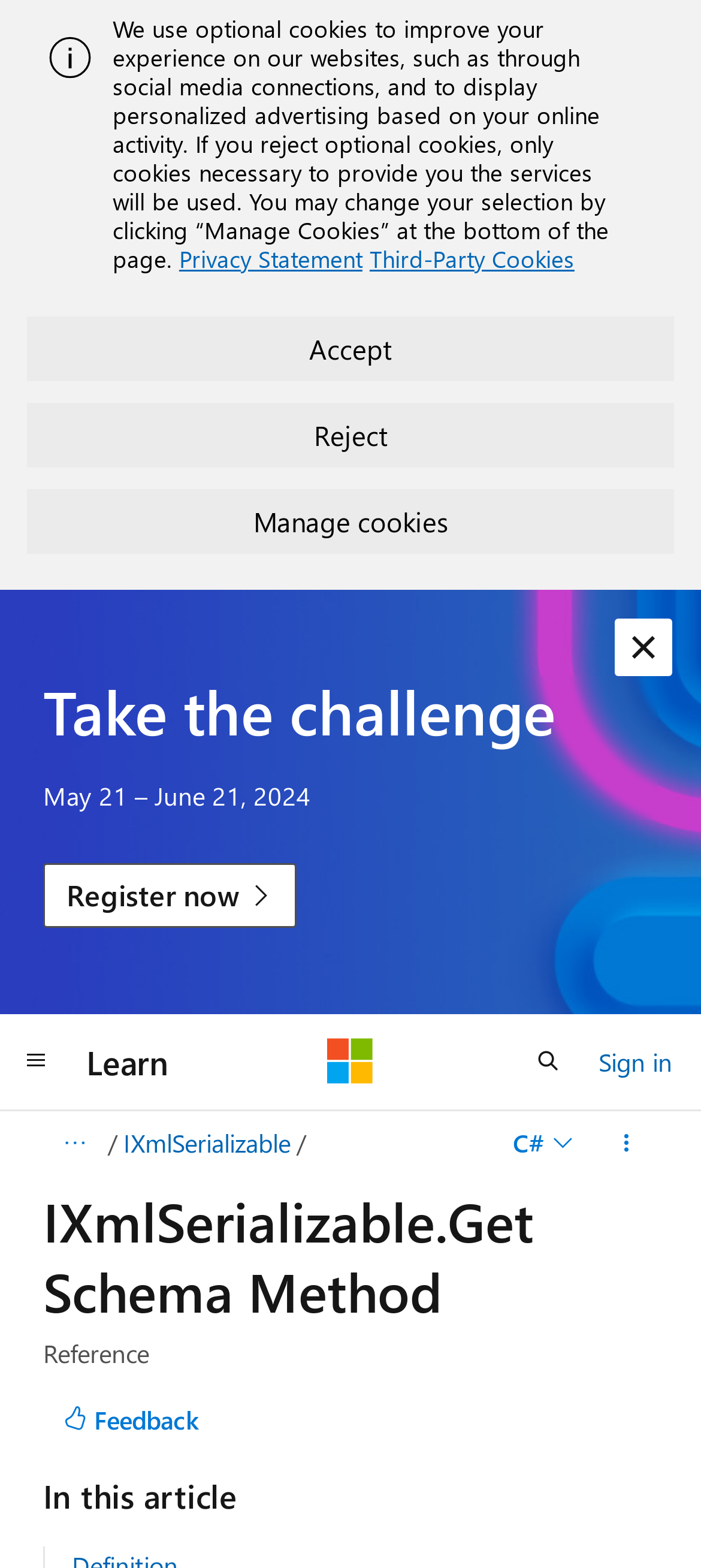Please identify the bounding box coordinates of the clickable element to fulfill the following instruction: "View post about The Starry Night". The coordinates should be four float numbers between 0 and 1, i.e., [left, top, right, bottom].

None